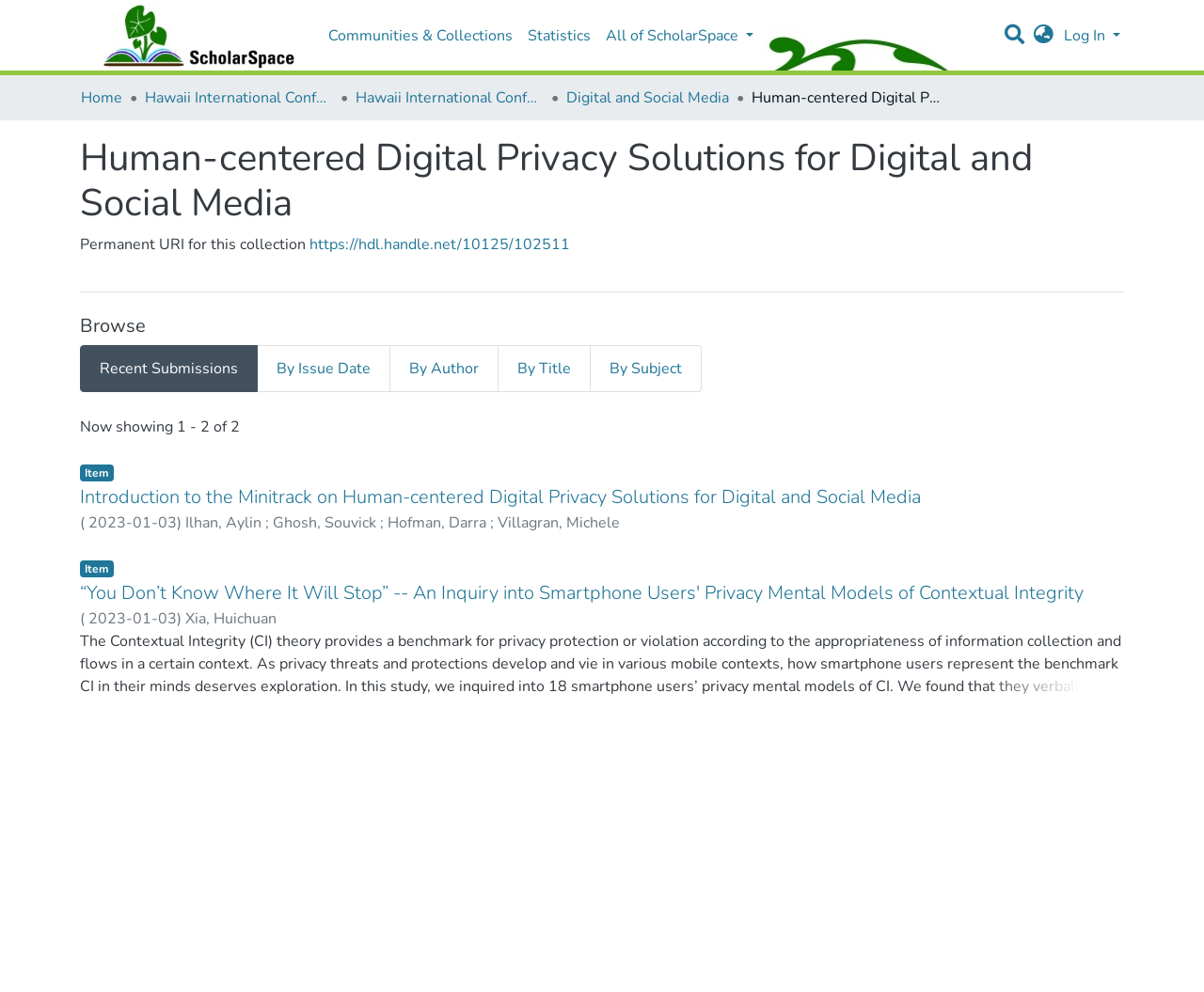Could you indicate the bounding box coordinates of the region to click in order to complete this instruction: "Click on the 'NEW YEAR’S SPECIAL' link".

None